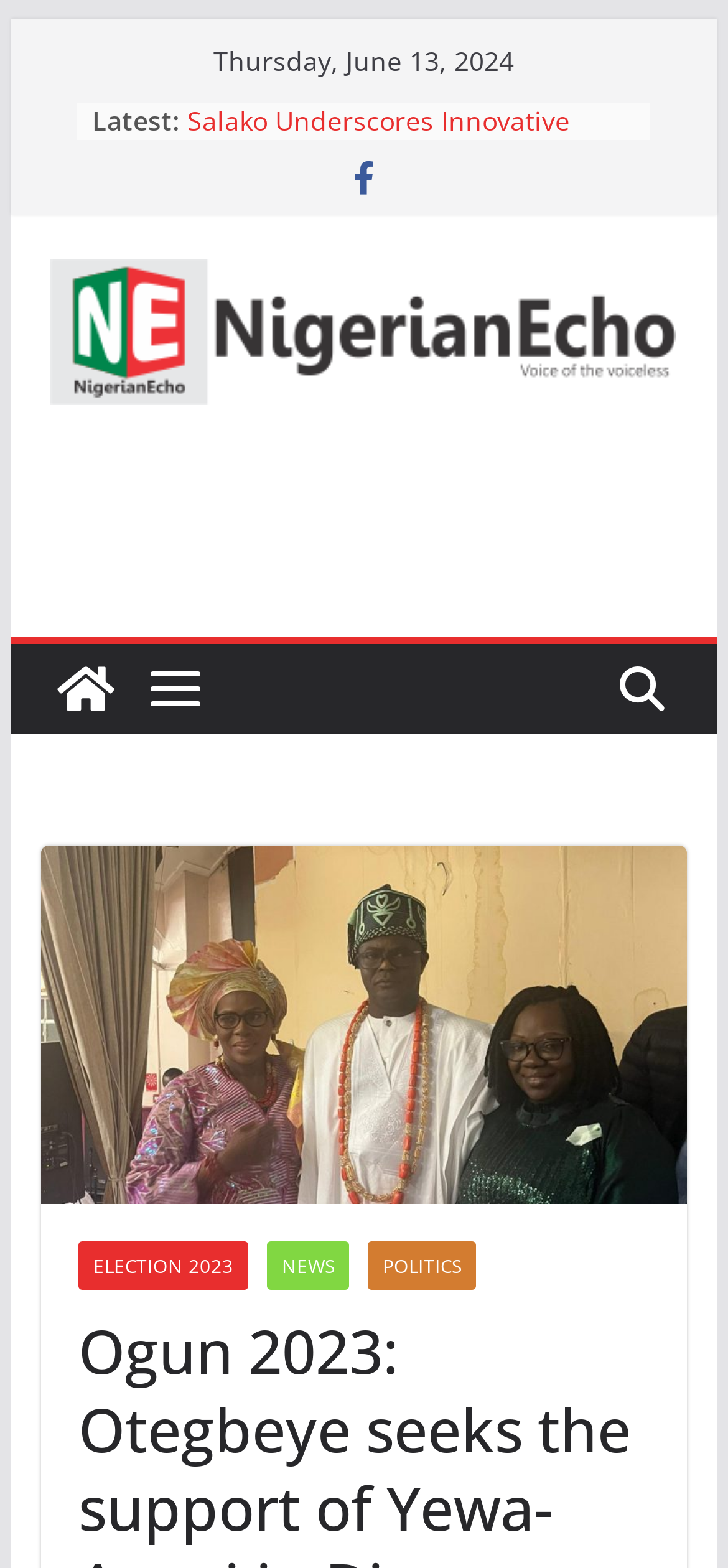Provide the bounding box coordinates for the UI element that is described by this text: "NEWS". The coordinates should be in the form of four float numbers between 0 and 1: [left, top, right, bottom].

[0.366, 0.792, 0.479, 0.823]